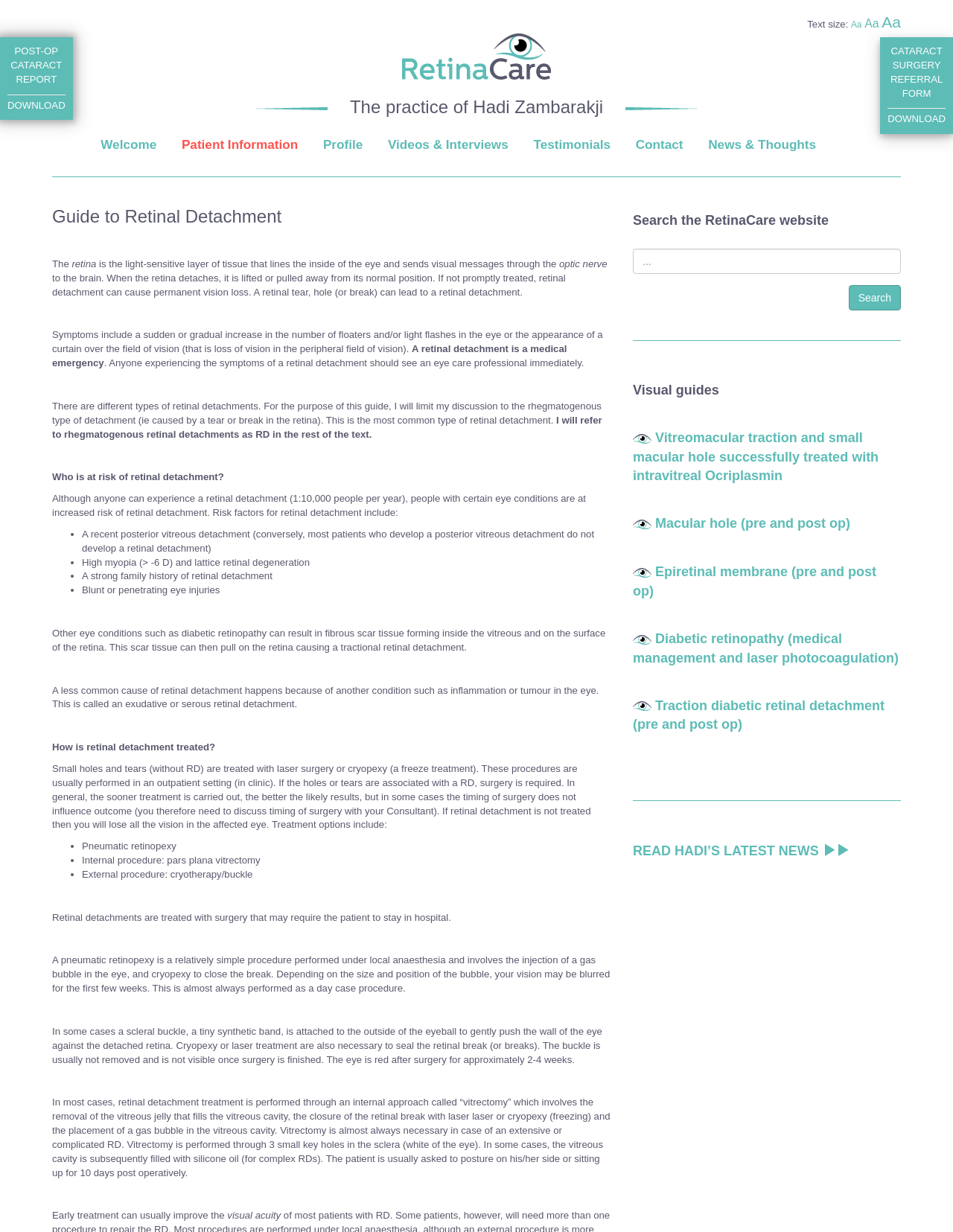Determine the bounding box for the described HTML element: "Patient Information". Ensure the coordinates are four float numbers between 0 and 1 in the format [left, top, right, bottom].

[0.191, 0.11, 0.313, 0.125]